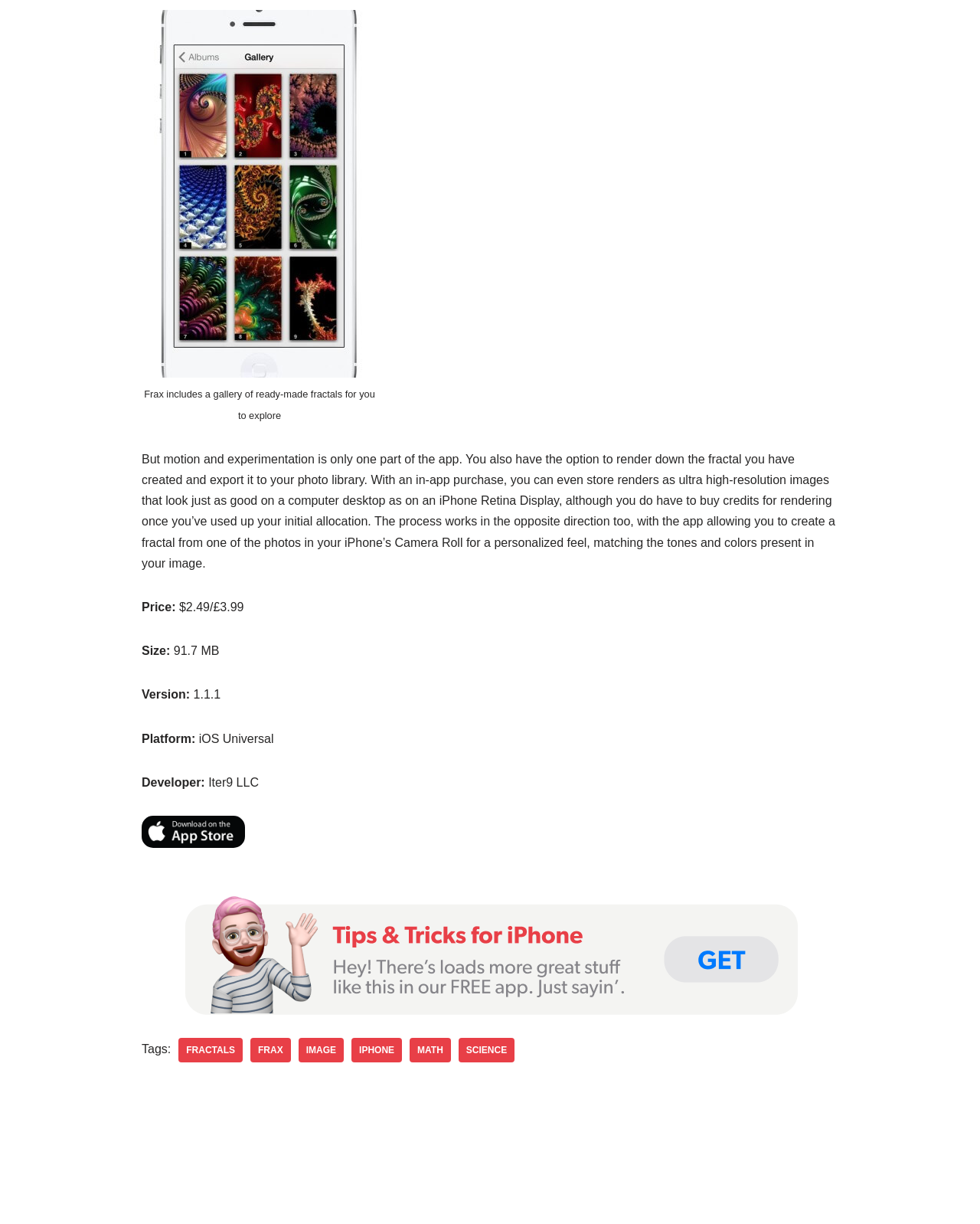Bounding box coordinates are specified in the format (top-left x, top-left y, bottom-right x, bottom-right y). All values are floating point numbers bounded between 0 and 1. Please provide the bounding box coordinate of the region this sentence describes: alt="App Store Download button"

[0.145, 0.684, 0.25, 0.694]